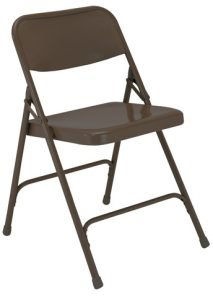What is the weight capacity of the chair?
Provide a thorough and detailed answer to the question.

According to the caption, the chair is designed to support an impressive weight capacity of 480 lbs, making it suitable for various users.